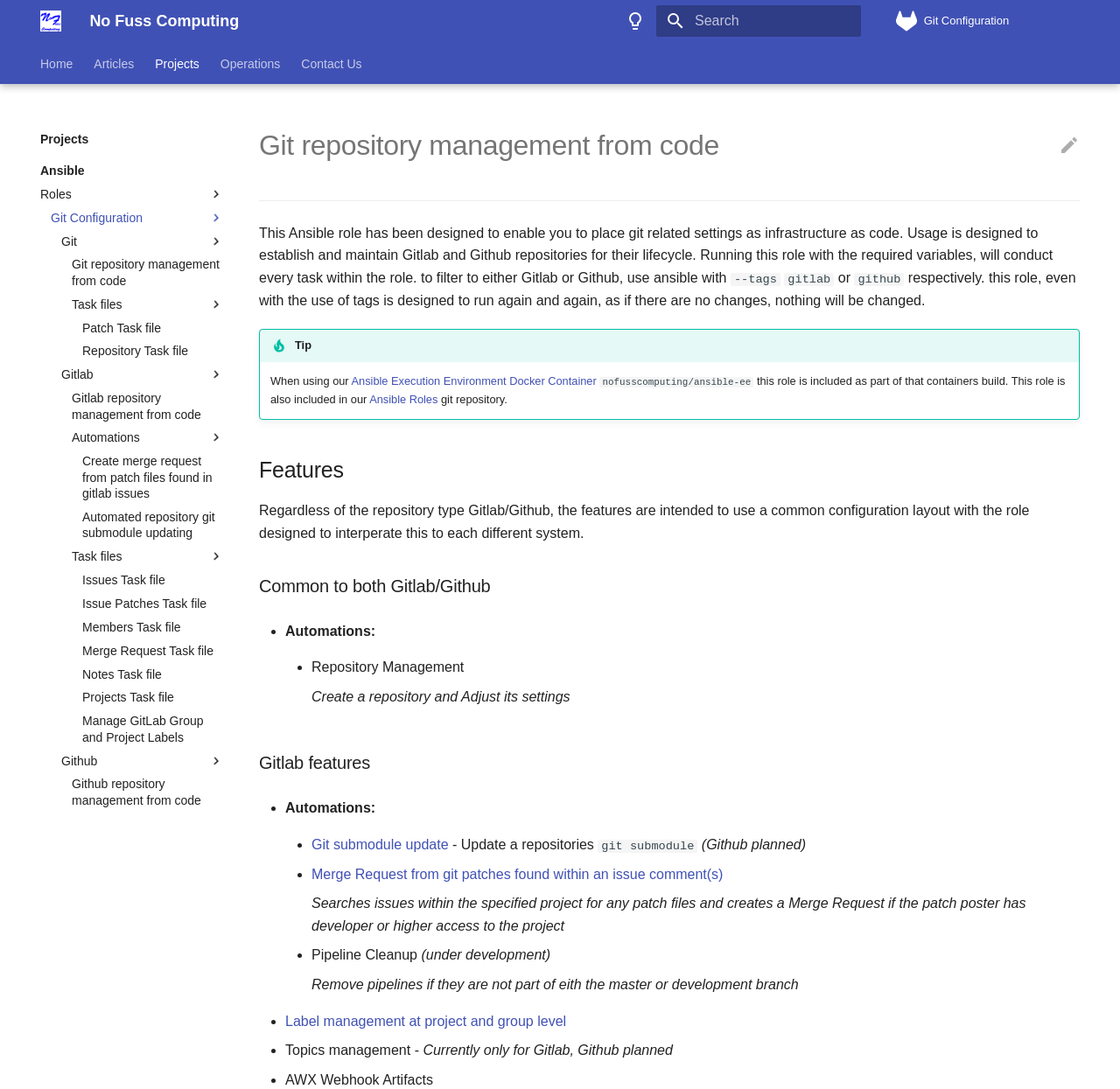Please specify the bounding box coordinates of the element that should be clicked to execute the given instruction: 'Go to Git Configuration'. Ensure the coordinates are four float numbers between 0 and 1, expressed as [left, top, right, bottom].

[0.791, 0.0, 0.973, 0.039]